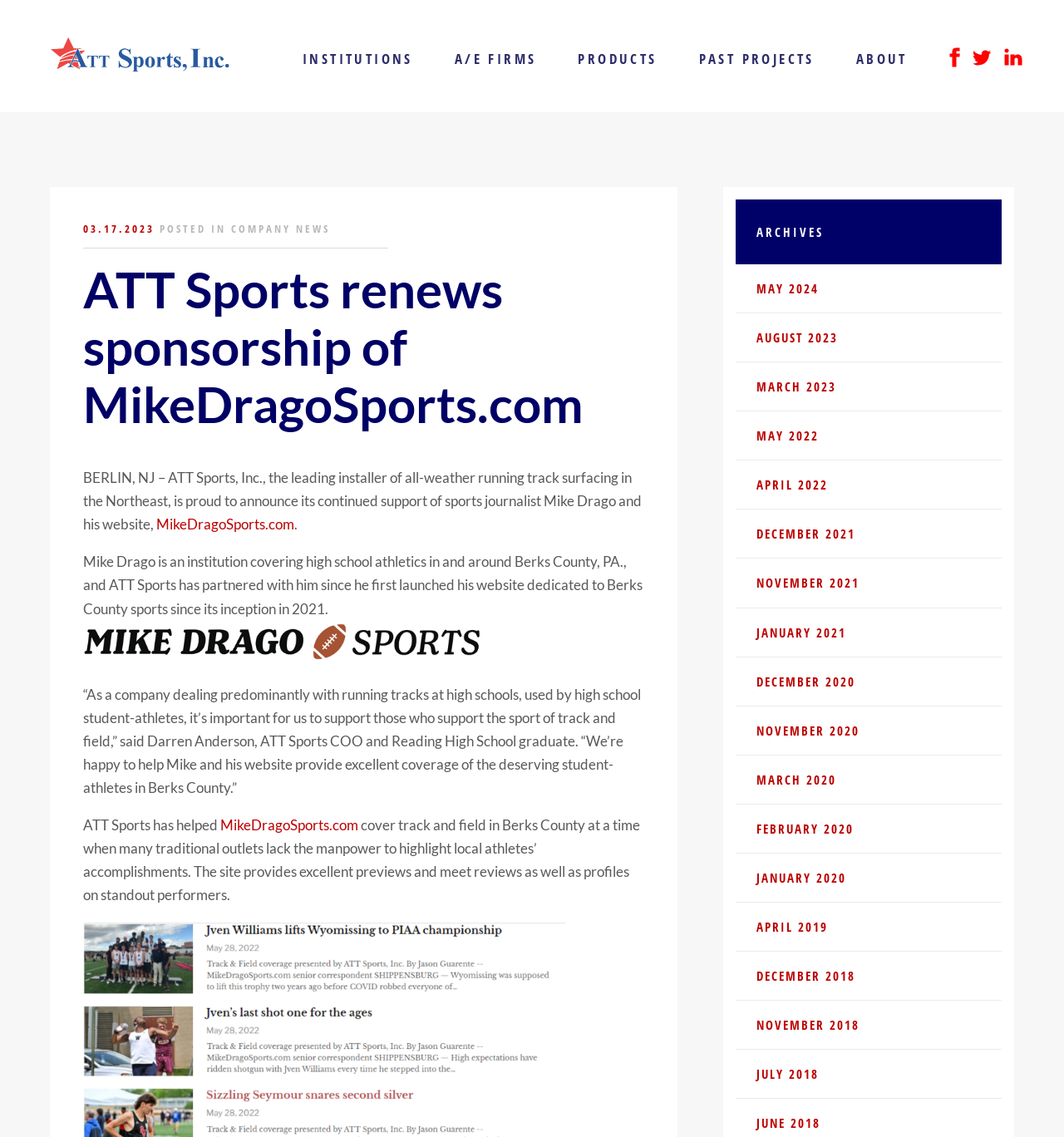Please answer the following question using a single word or phrase: 
What type of news is posted on this website?

Company news